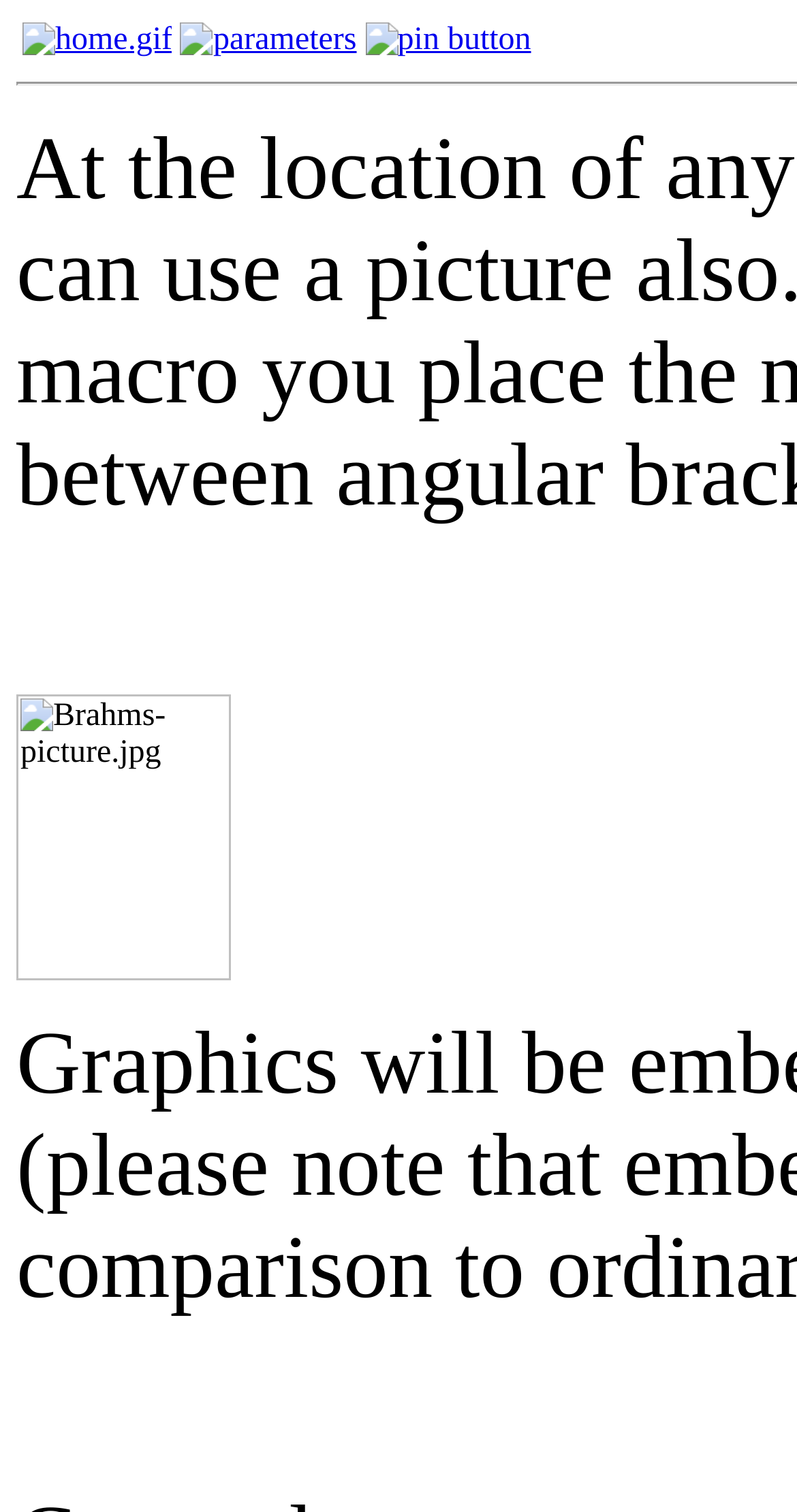Bounding box coordinates are specified in the format (top-left x, top-left y, bottom-right x, bottom-right y). All values are floating point numbers bounded between 0 and 1. Please provide the bounding box coordinate of the region this sentence describes: alt="pin button"

[0.458, 0.015, 0.666, 0.038]